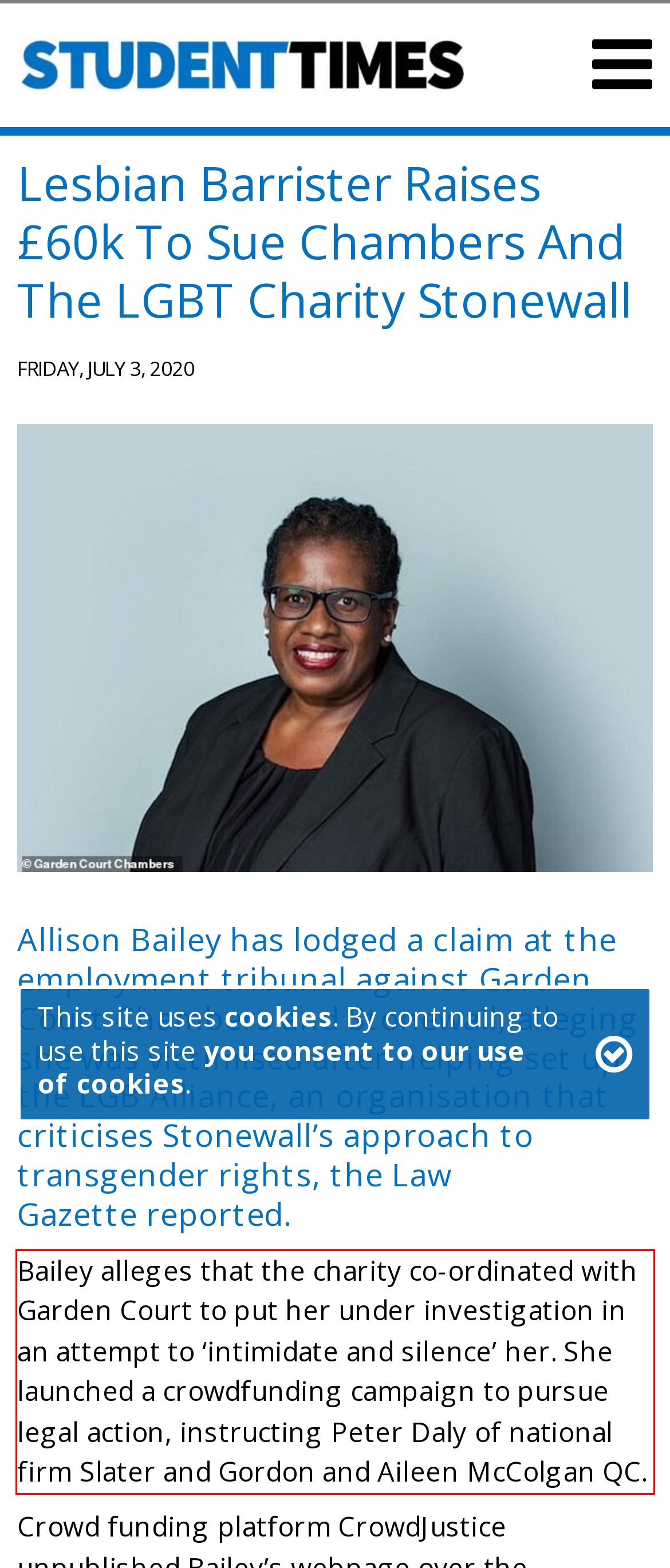You are provided with a webpage screenshot that includes a red rectangle bounding box. Extract the text content from within the bounding box using OCR.

Bailey alleges that the charity co-ordinated with Garden Court to put her under investigation in an attempt to ‘intimidate and silence’ her. She launched a crowdfunding campaign to pursue legal action, instructing Peter Daly of national firm Slater and Gordon and Aileen McColgan QC.